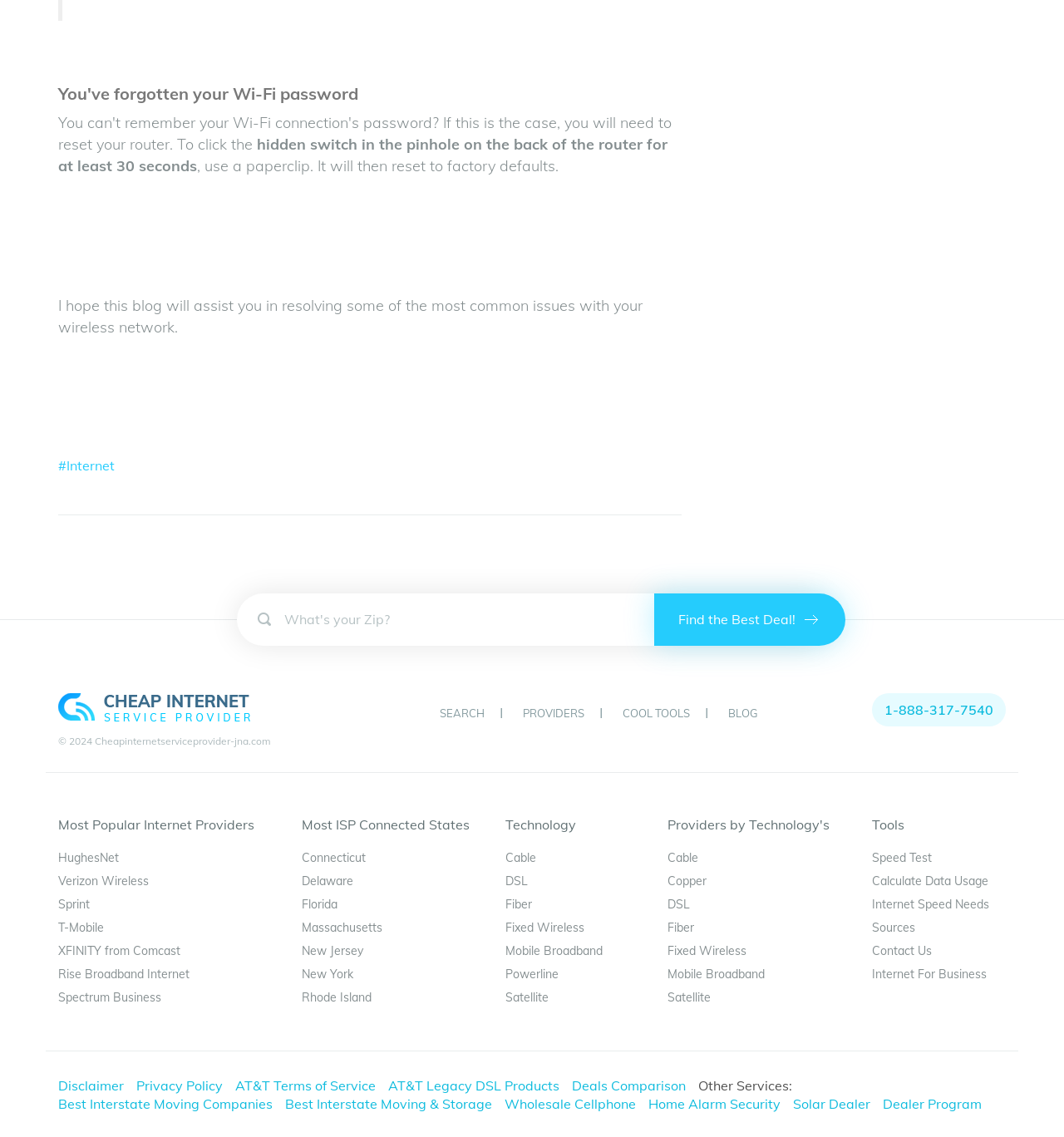Locate the bounding box coordinates of the item that should be clicked to fulfill the instruction: "Check the most popular internet providers".

[0.055, 0.716, 0.26, 0.734]